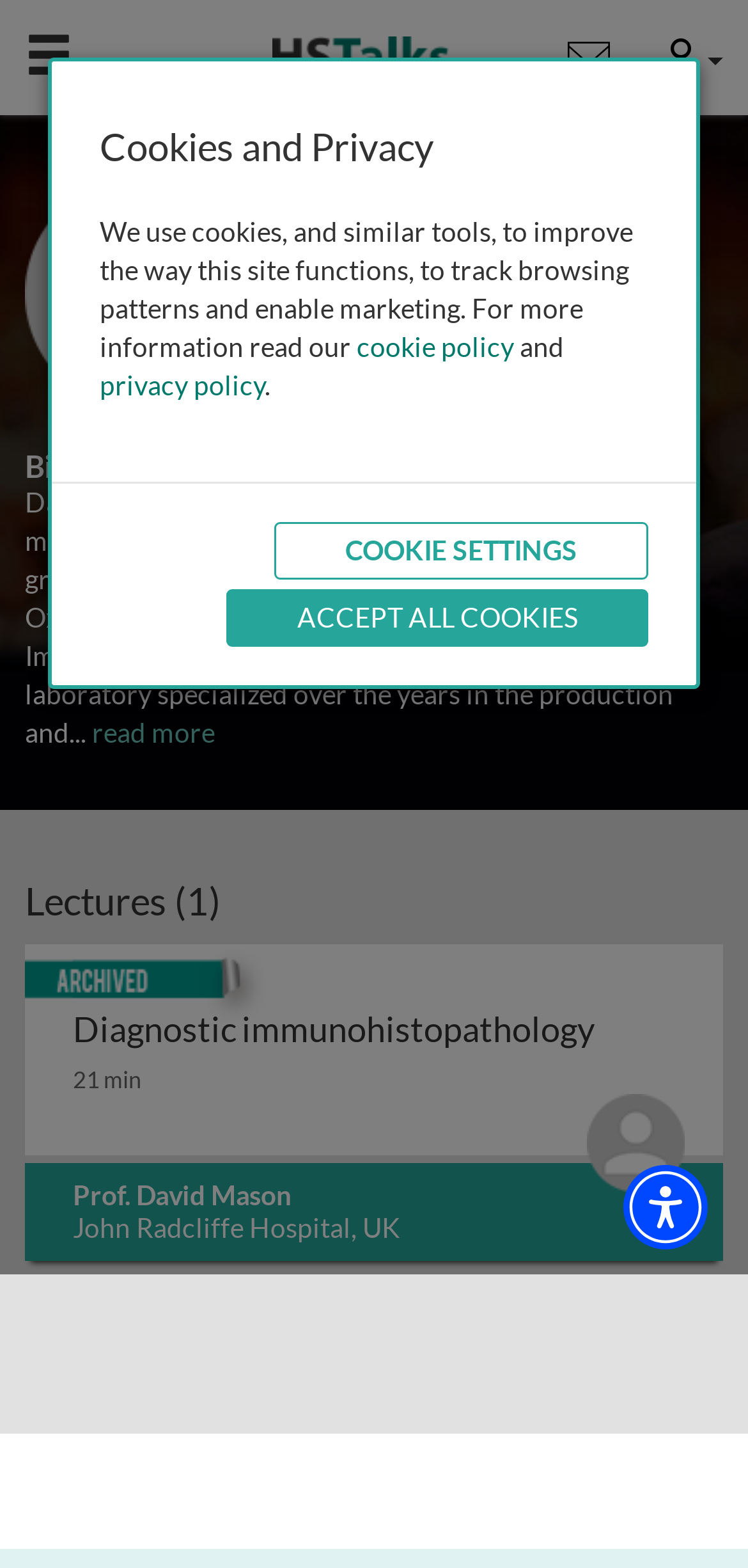Given the element description, predict the bounding box coordinates in the format (top-left x, top-left y, bottom-right x, bottom-right y). Make sure all values are between 0 and 1. Here is the element description: Accept All Cookies

[0.303, 0.375, 0.867, 0.412]